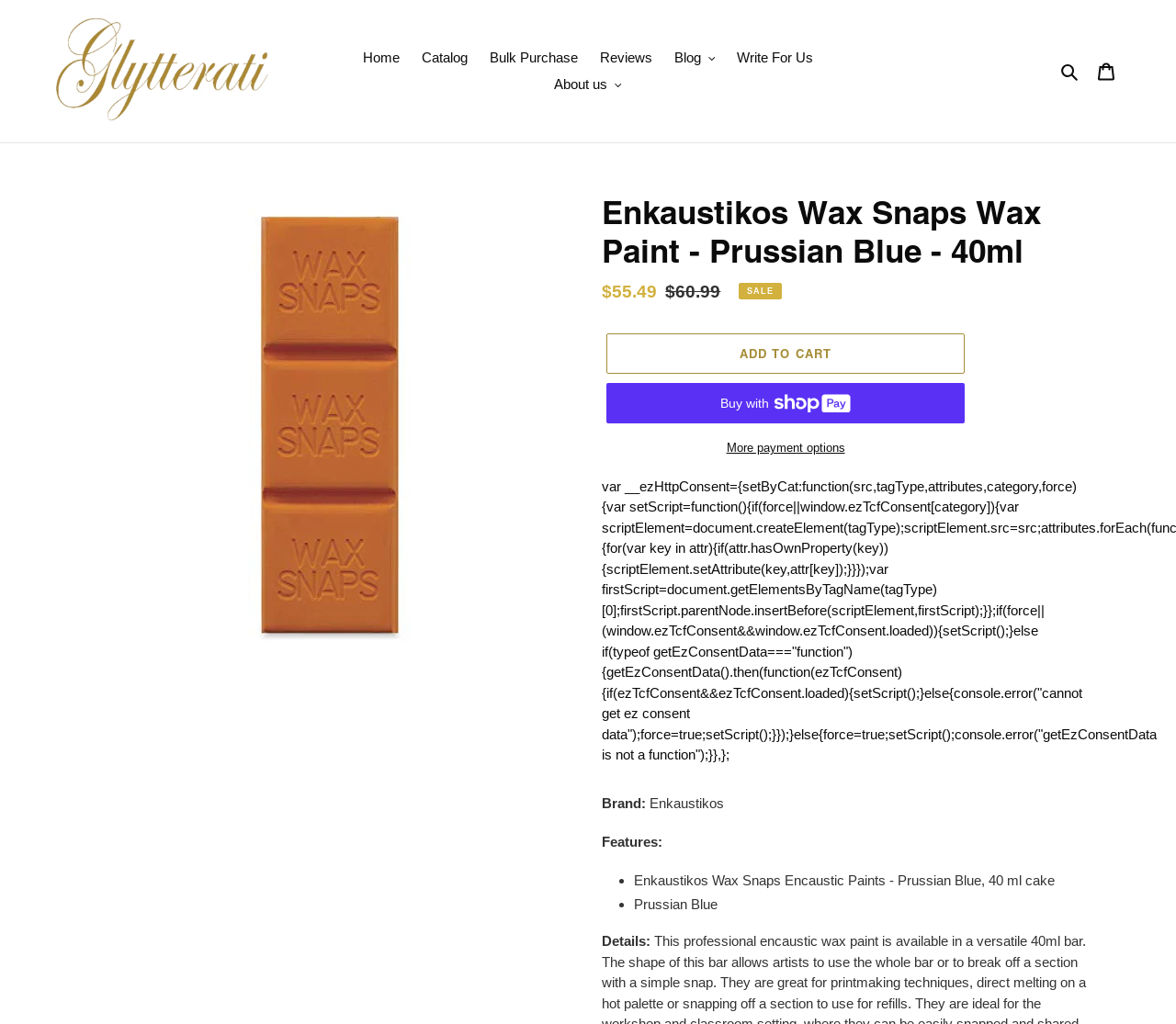Please provide the bounding box coordinates for the element that needs to be clicked to perform the instruction: "Search for products". The coordinates must consist of four float numbers between 0 and 1, formatted as [left, top, right, bottom].

[0.897, 0.059, 0.924, 0.08]